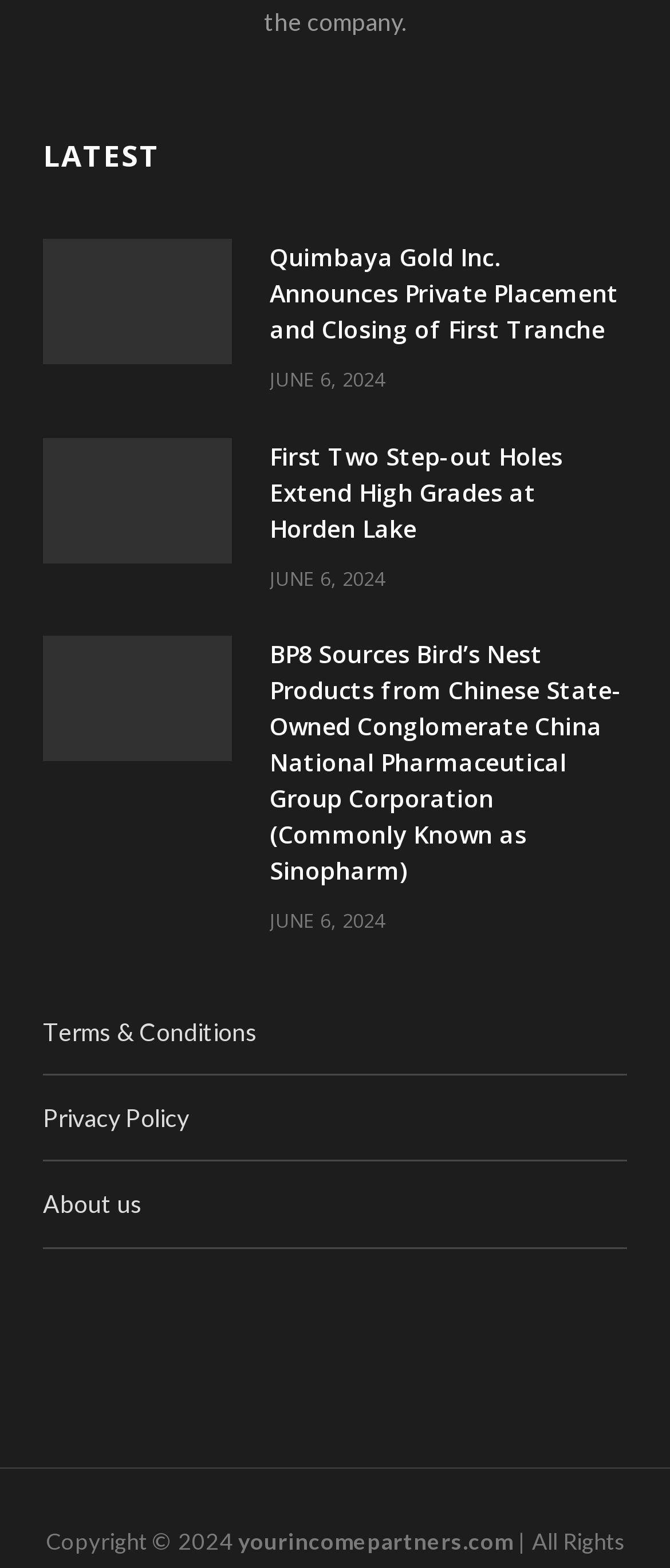Use a single word or phrase to answer this question: 
What is the date of the second news article?

JUNE 6, 2024